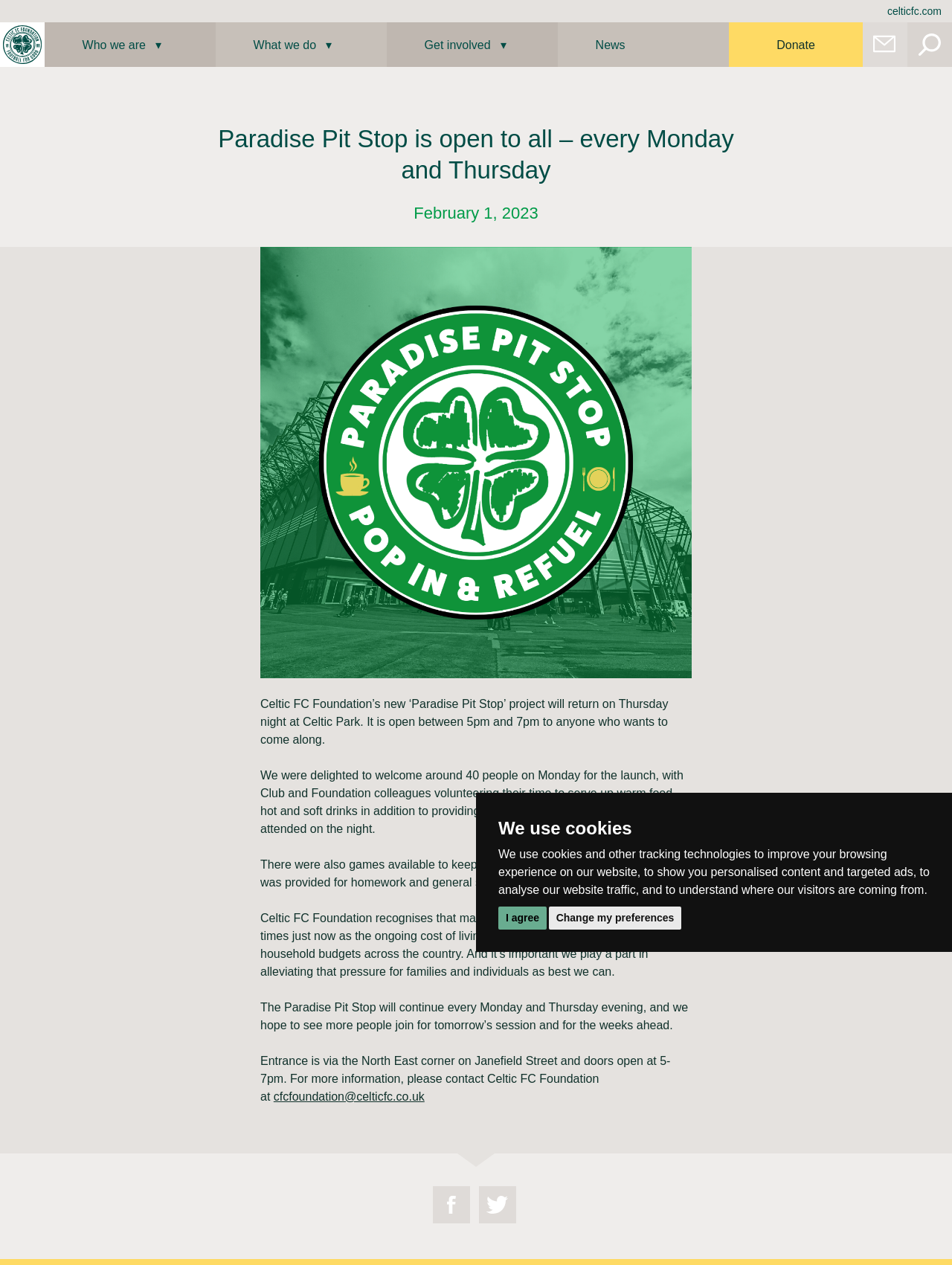Find and specify the bounding box coordinates that correspond to the clickable region for the instruction: "Search for something".

[0.954, 0.018, 0.999, 0.053]